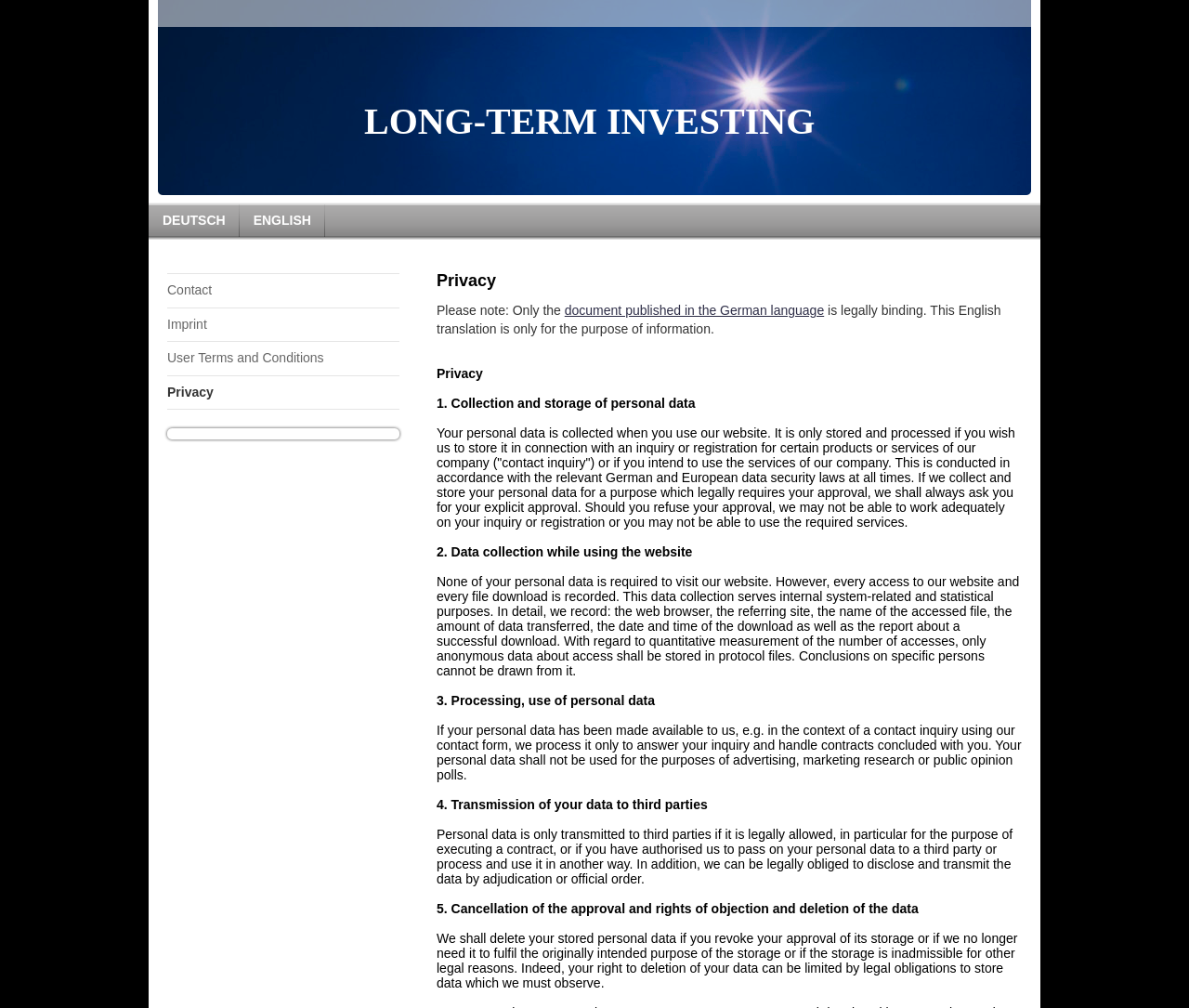Respond to the question with just a single word or phrase: 
What information is recorded when accessing this website?

Web browser, referring site, etc.